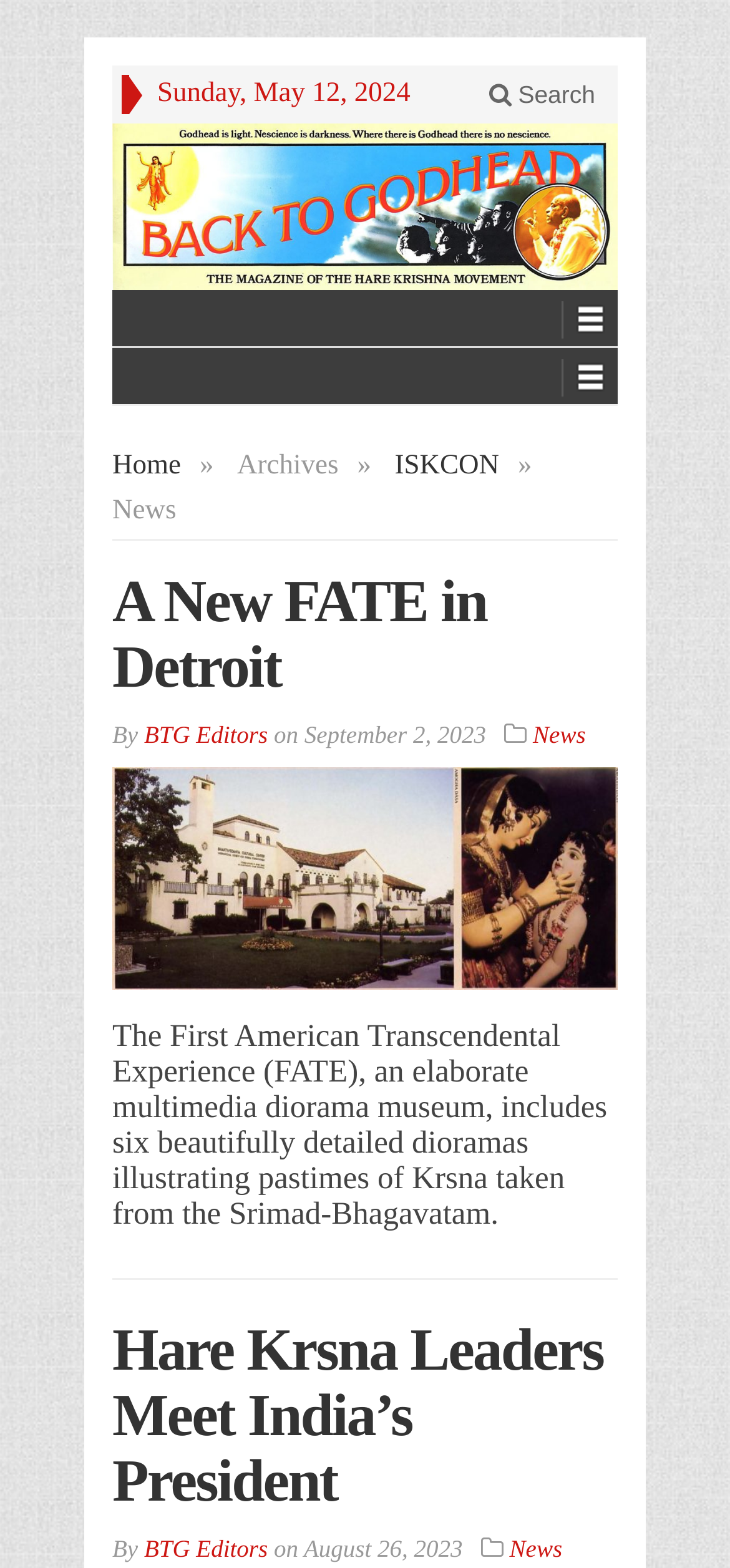Highlight the bounding box coordinates of the region I should click on to meet the following instruction: "Go to the home page".

[0.154, 0.283, 0.248, 0.312]